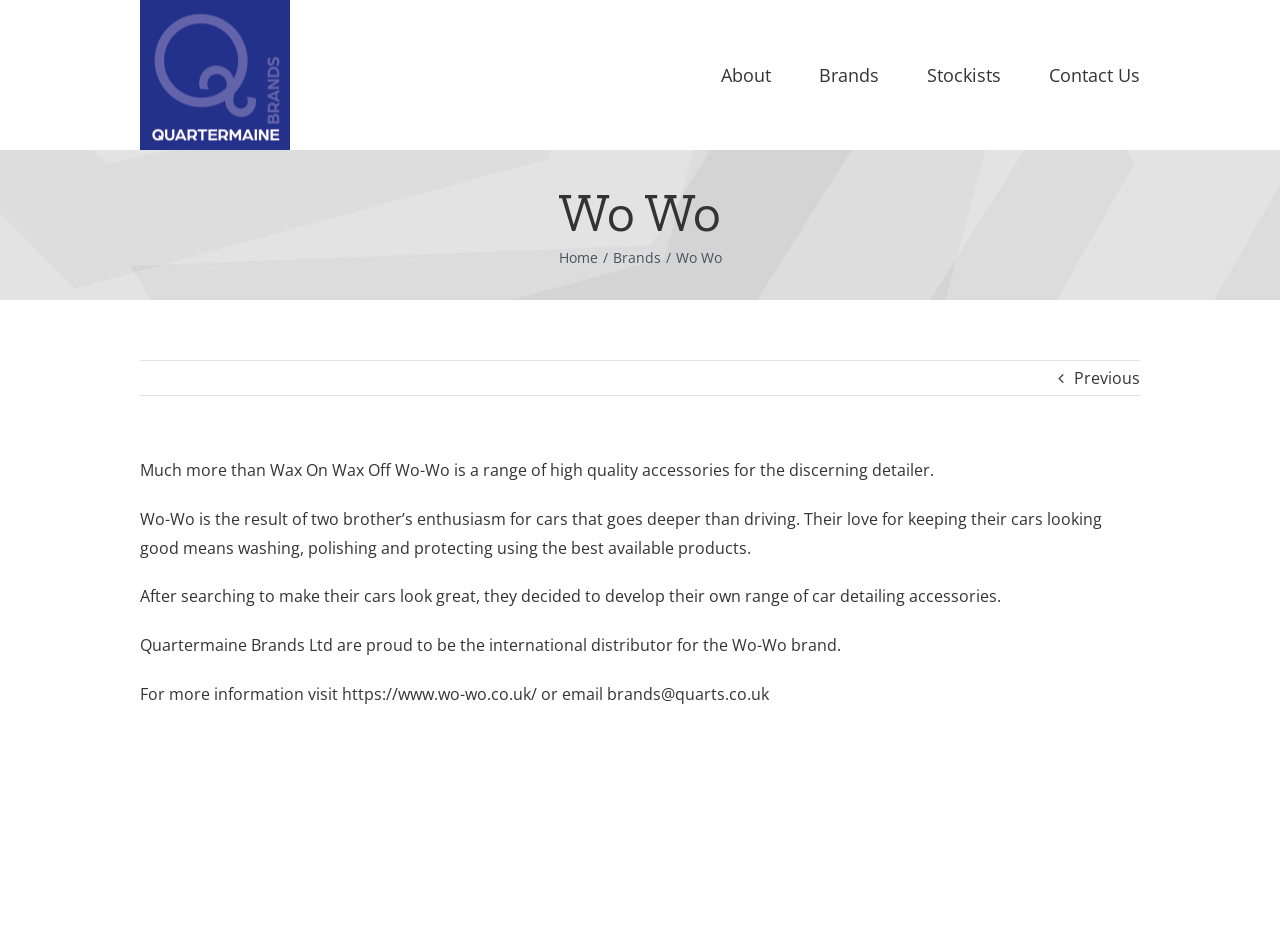What is the brand name of the car detailing accessories? Please answer the question using a single word or phrase based on the image.

Wo-Wo